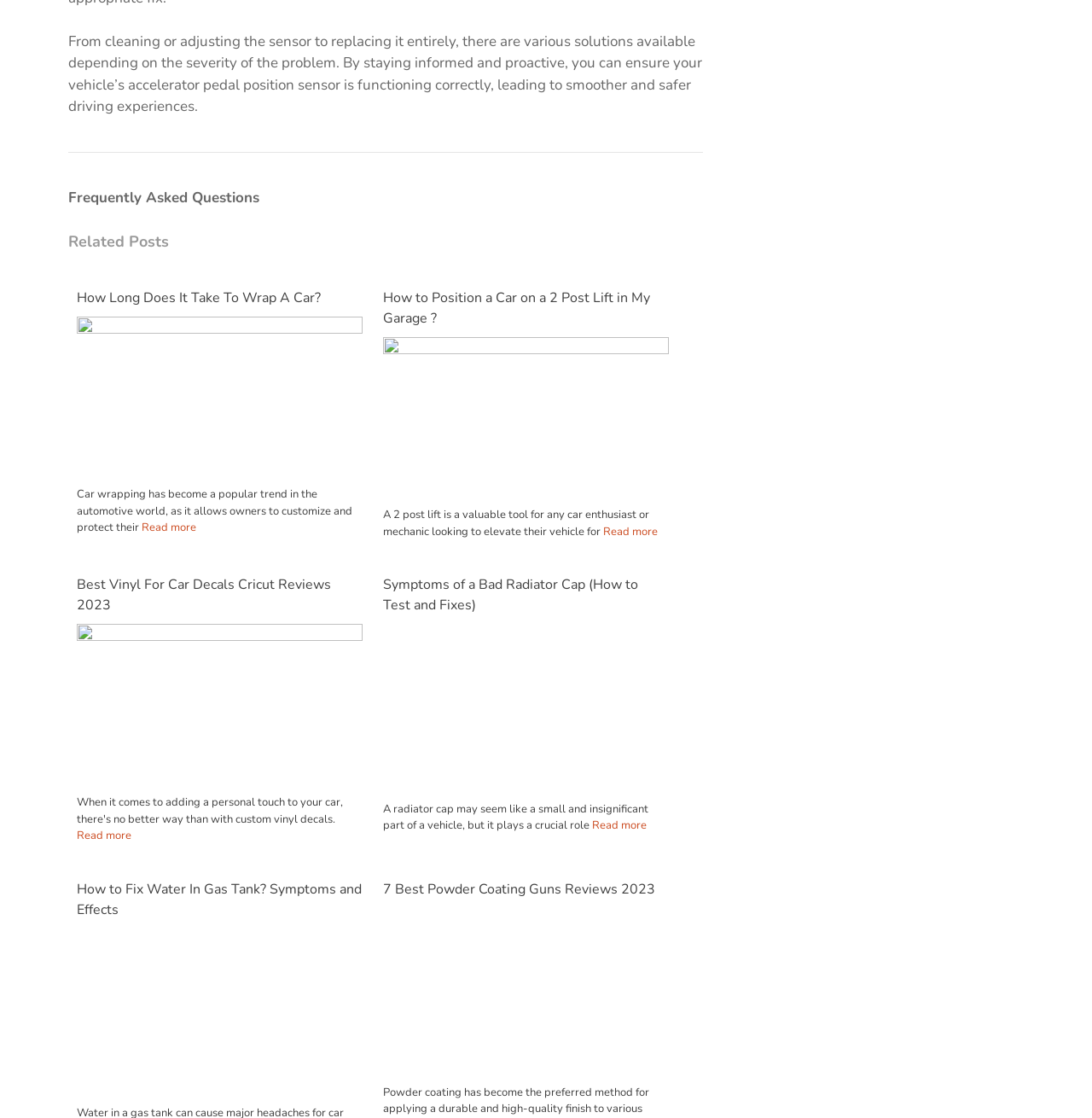Specify the bounding box coordinates of the area that needs to be clicked to achieve the following instruction: "Read more about car wrapping".

[0.13, 0.465, 0.18, 0.479]